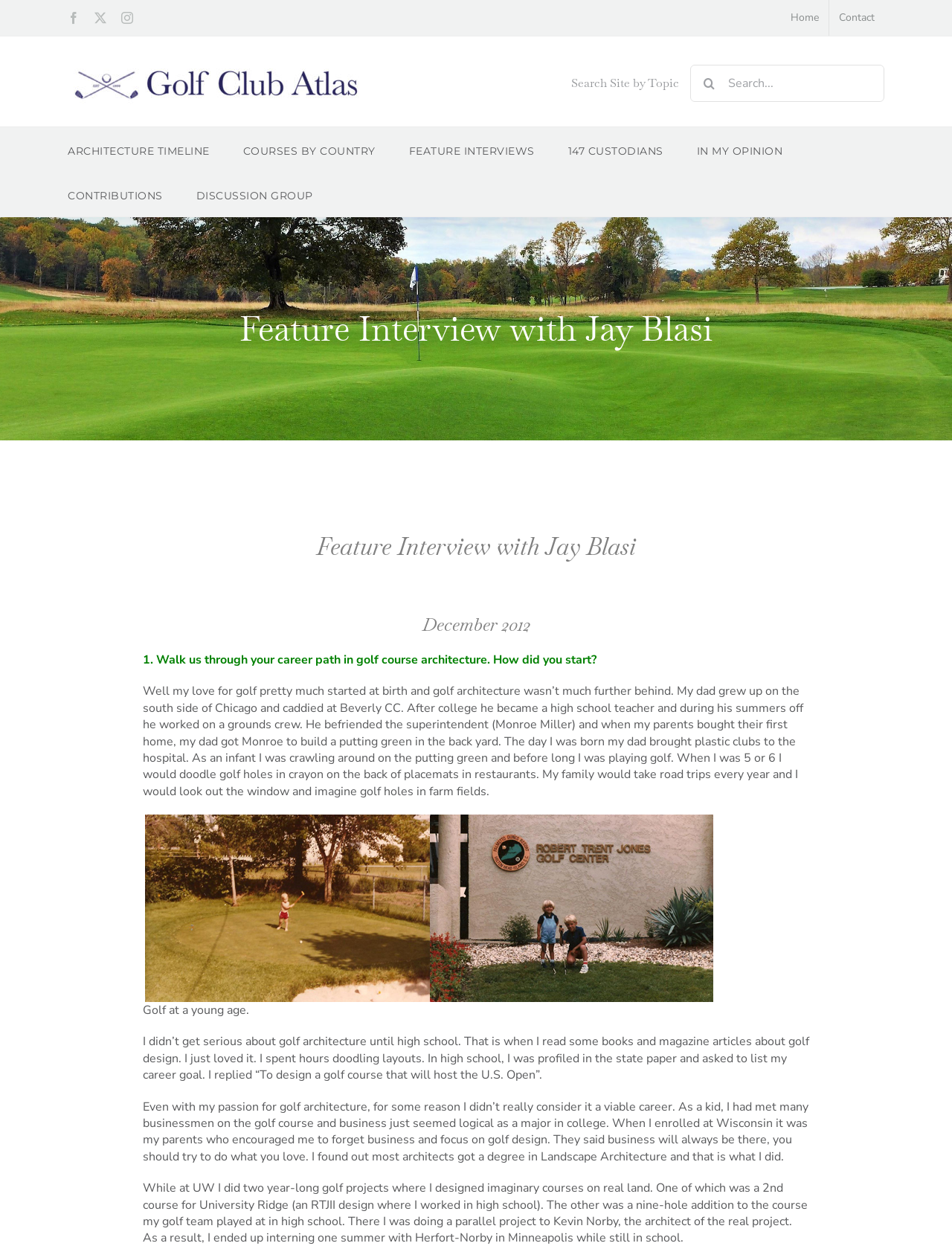Using the information from the screenshot, answer the following question thoroughly:
What is the topic of the feature interview?

I found the topic of the feature interview by reading the text of the interview and finding the sentence 'Walk us through your career path in golf course architecture. How did you start?' which indicates that the topic of the interview is golf course architecture.